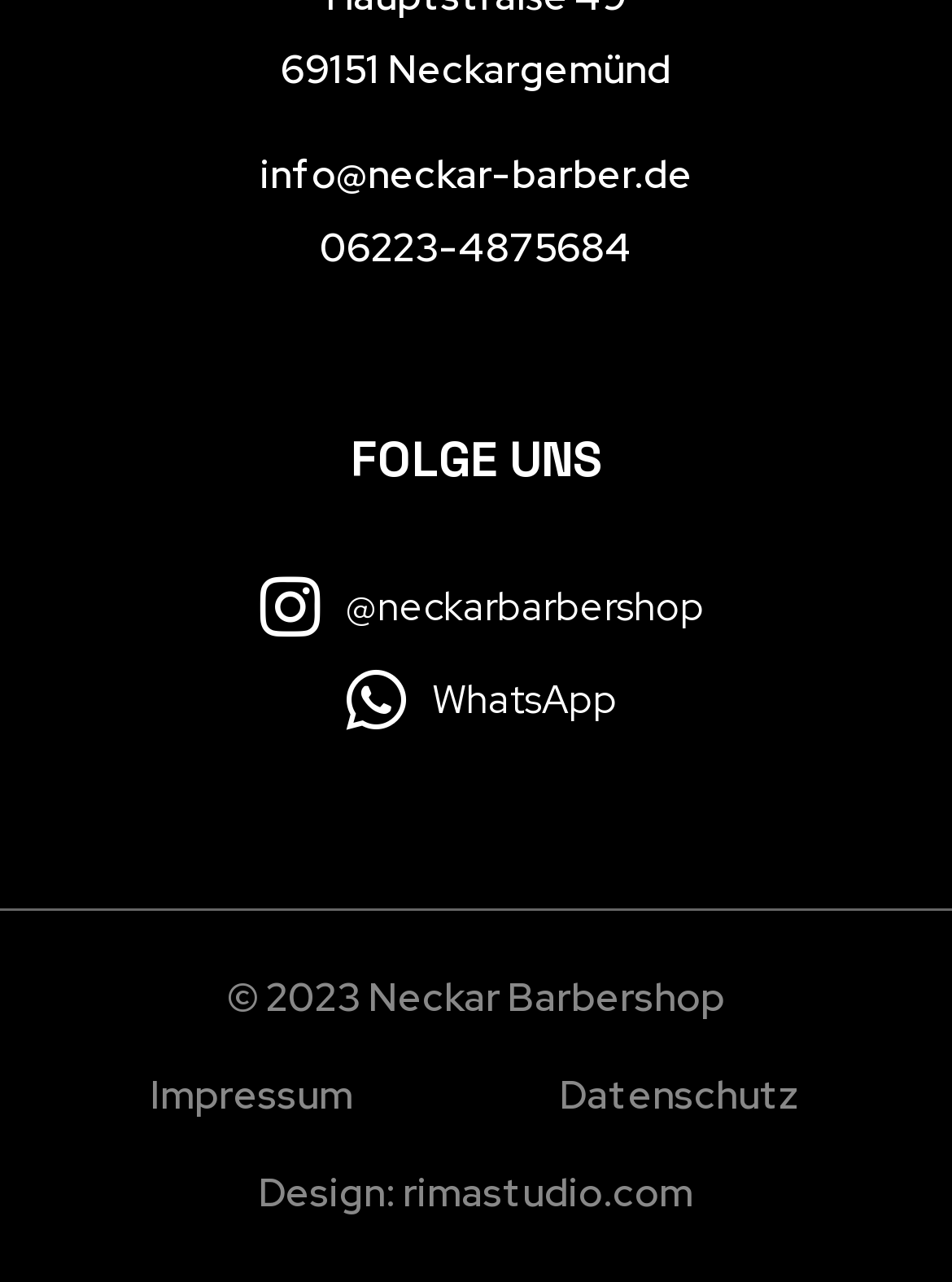Please determine the bounding box coordinates, formatted as (top-left x, top-left y, bottom-right x, bottom-right y), with all values as floating point numbers between 0 and 1. Identify the bounding box of the region described as: © 2023 Neckar Barbershop

[0.238, 0.759, 0.762, 0.799]